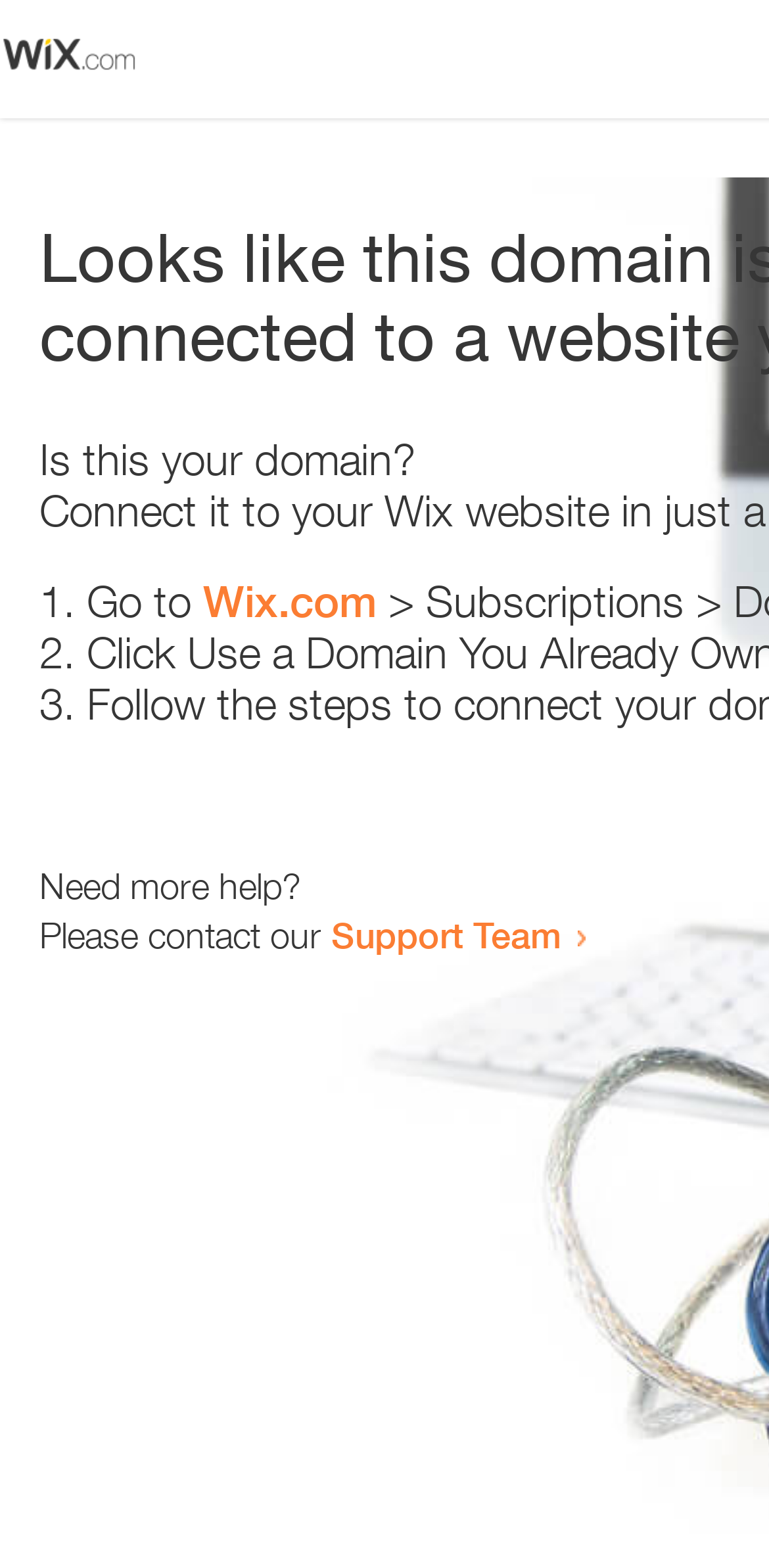Generate a thorough description of the webpage.

The webpage appears to be an error page, with a small image at the top left corner. Below the image, there is a heading that reads "Is this your domain?" centered on the page. 

Underneath the heading, there is a numbered list with three items. The first item starts with "1." and reads "Go to Wix.com", with the link "Wix.com" at the end. The second item starts with "2." and the third item starts with "3.", but their contents are not specified. 

At the bottom of the page, there is a section that provides additional help options. It starts with the text "Need more help?" followed by a sentence "Please contact our Support Team", with the link "Support Team" at the end.